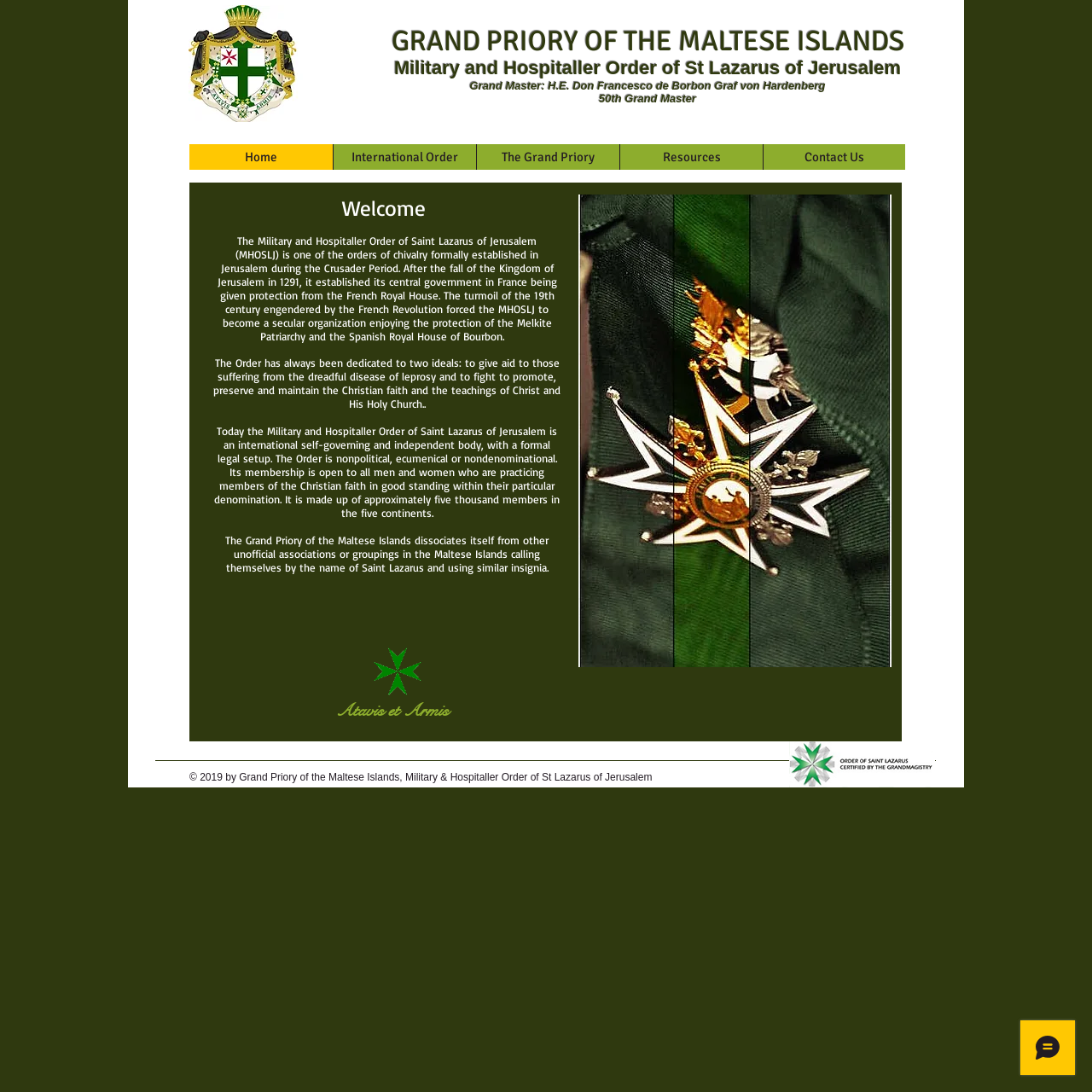Using the provided element description: "Resources", identify the bounding box coordinates. The coordinates should be four floats between 0 and 1 in the order [left, top, right, bottom].

[0.567, 0.132, 0.698, 0.156]